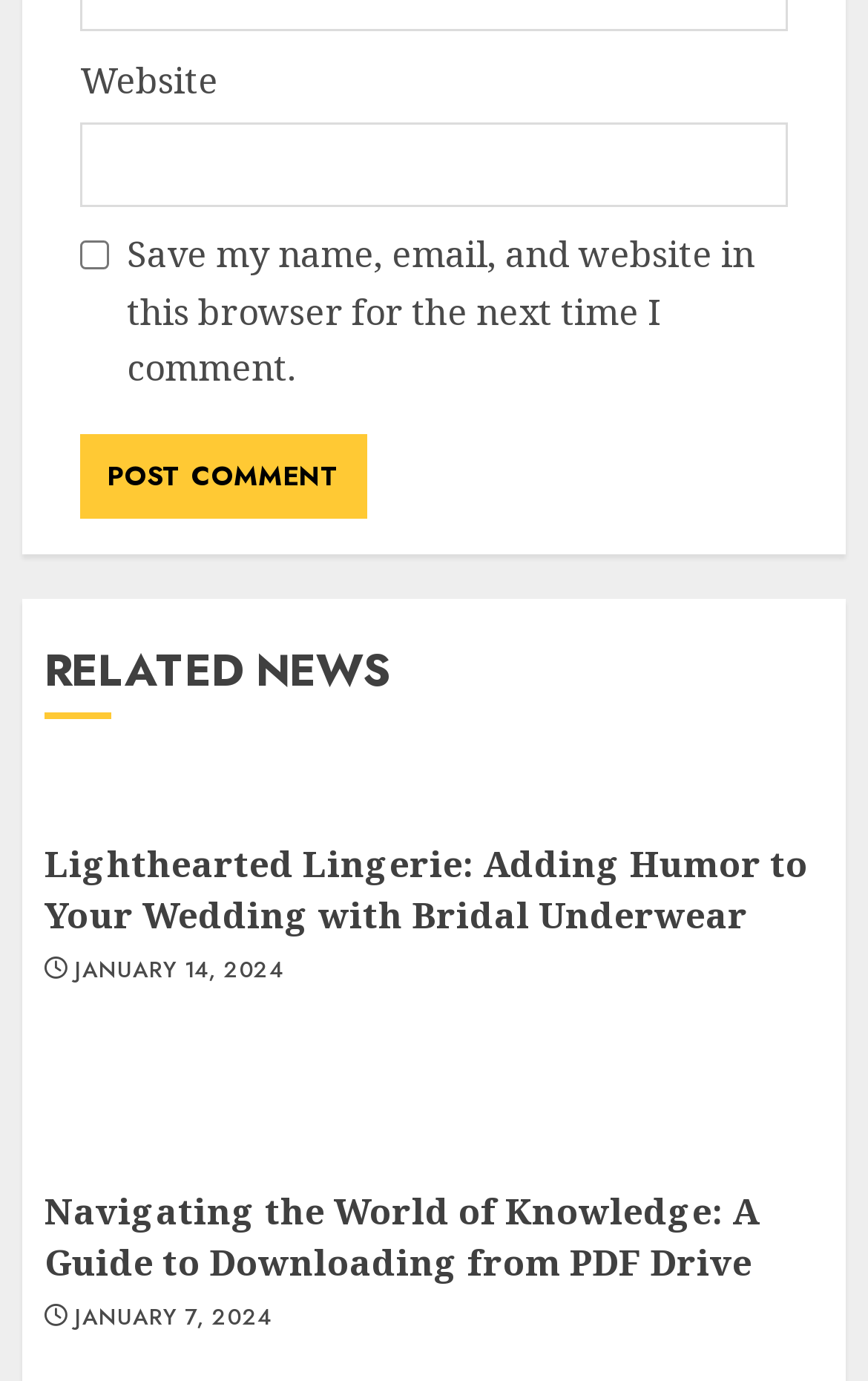How many buttons are there on the webpage?
Look at the screenshot and respond with one word or a short phrase.

1